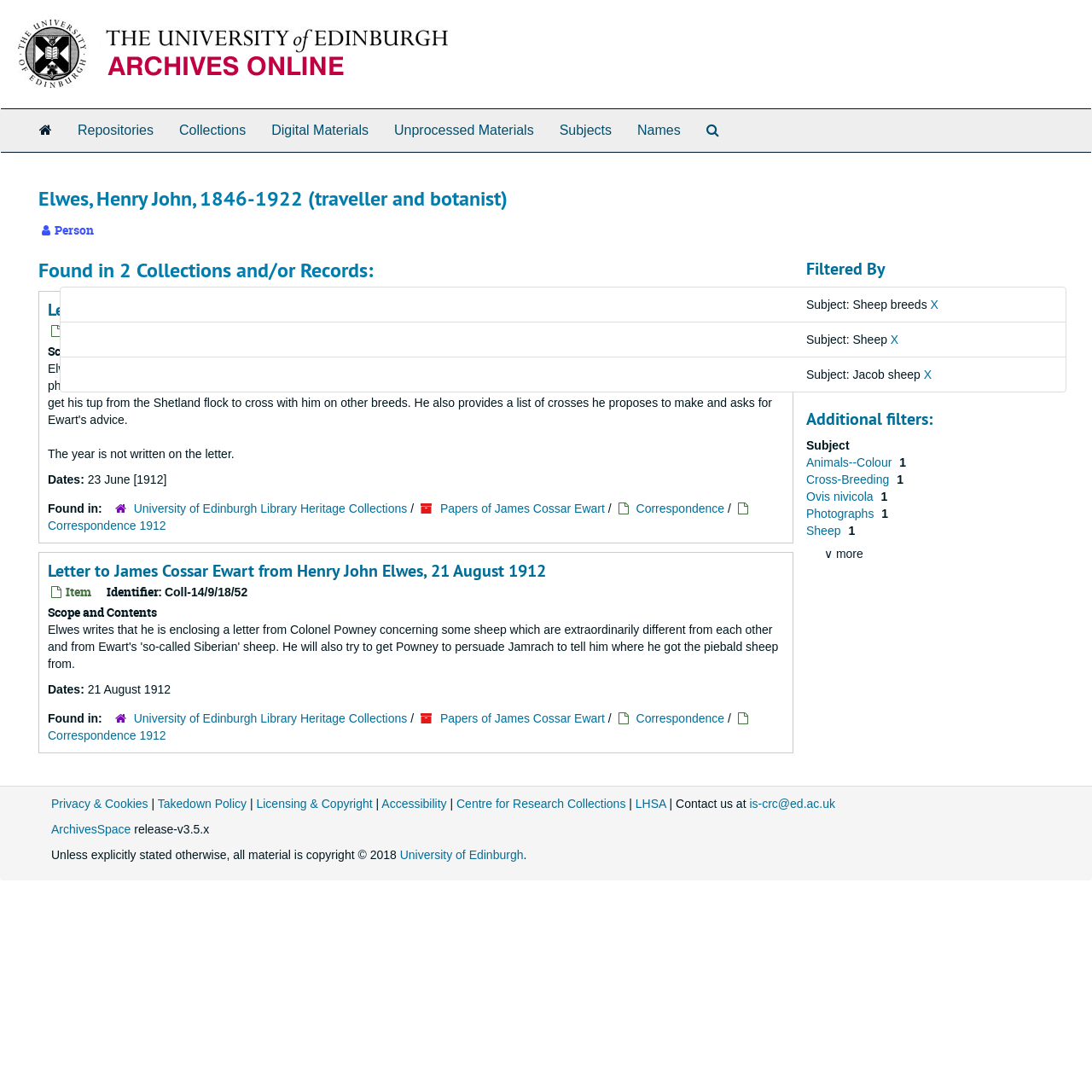Find the bounding box coordinates of the clickable region needed to perform the following instruction: "Contact us at is-crc@ed.ac.uk". The coordinates should be provided as four float numbers between 0 and 1, i.e., [left, top, right, bottom].

[0.686, 0.73, 0.765, 0.742]